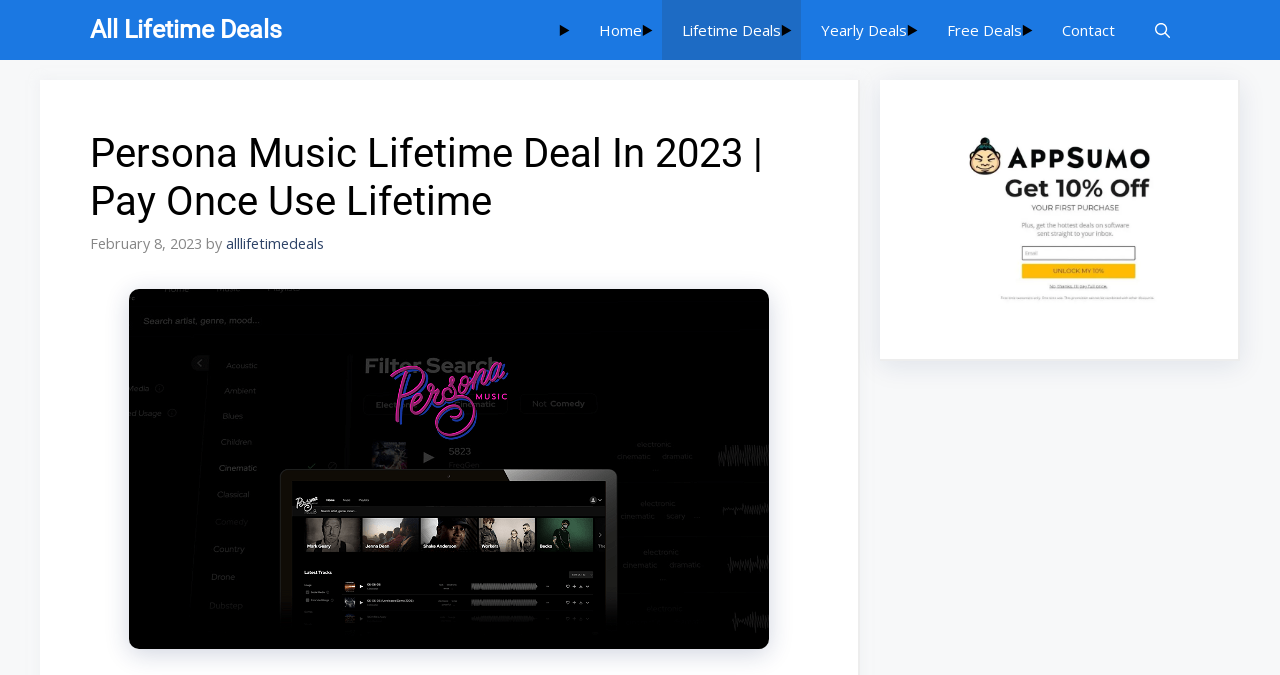Illustrate the webpage thoroughly, mentioning all important details.

The webpage is about Persona Music Lifetime Deal, with a focus on providing information and updates on lifetime deals. At the top, there is a primary navigation menu with links to "All Lifetime Deals", "Home", "Lifetime Deals", "Yearly Deals", "Free Deals", and "Contact". Each link is accompanied by a list marker, "▸", indicating a dropdown menu.

Below the navigation menu, there is a header section with a heading that reads "Persona Music Lifetime Deal In 2023 | Pay Once Use Lifetime". This heading is accompanied by a timestamp, "February 8, 2023", and a link to "alllifetimedeals". 

To the right of the header section, there is an image related to Persona Music Lifetime Deal. 

On the right side of the page, there is a complementary section with a figure containing an image of "AppSumo 10% Discount". This section appears to be a promotional or advertising element.

Overall, the webpage is organized with a clear navigation menu at the top, followed by a header section with relevant information, and a promotional section on the right side.